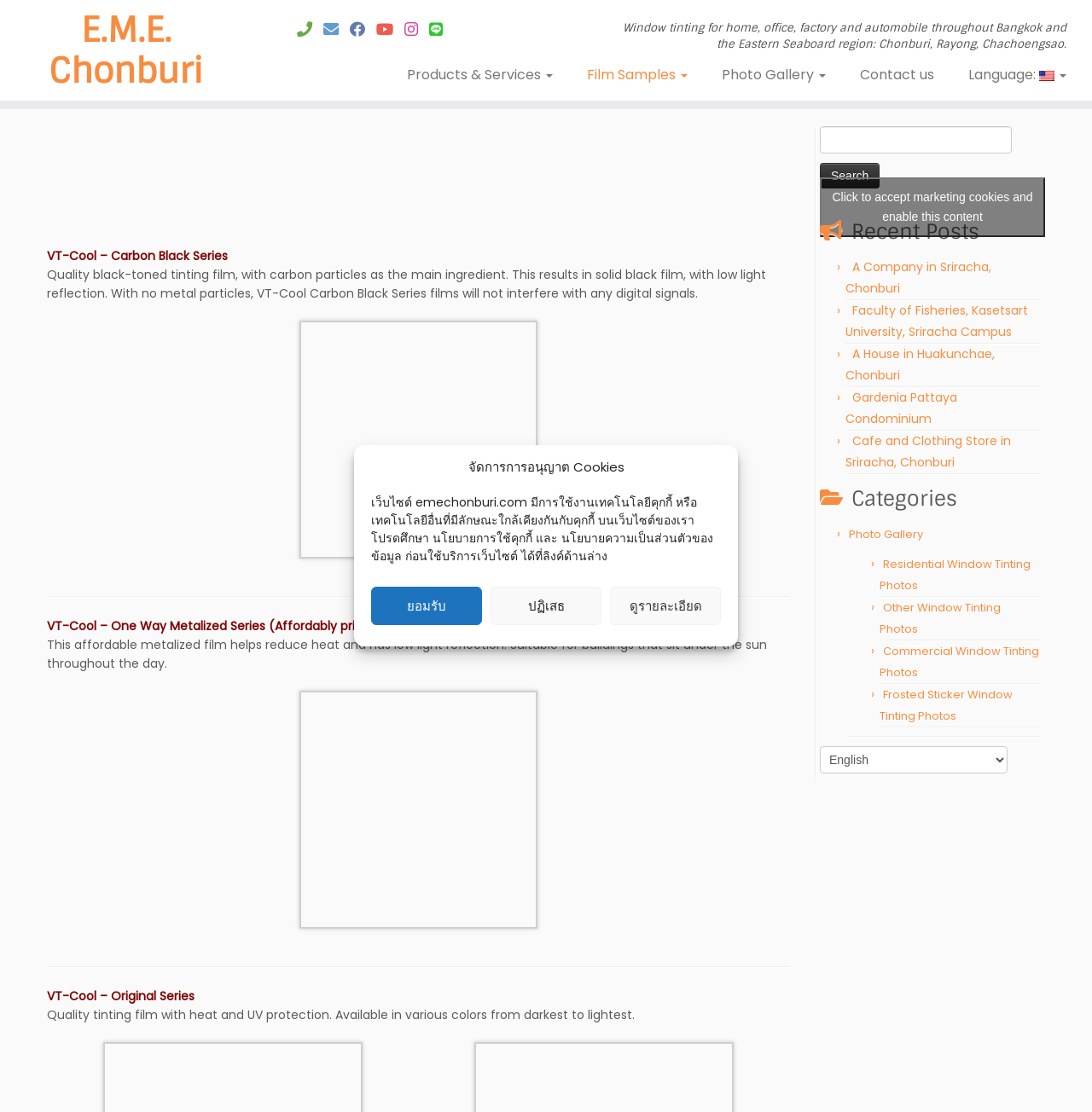How many social media links are available?
Please answer the question with a detailed and comprehensive explanation.

The social media links can be found at the top of the webpage, and they include links to Facebook, Youtube, Instagram, and Line, for a total of 5 links.